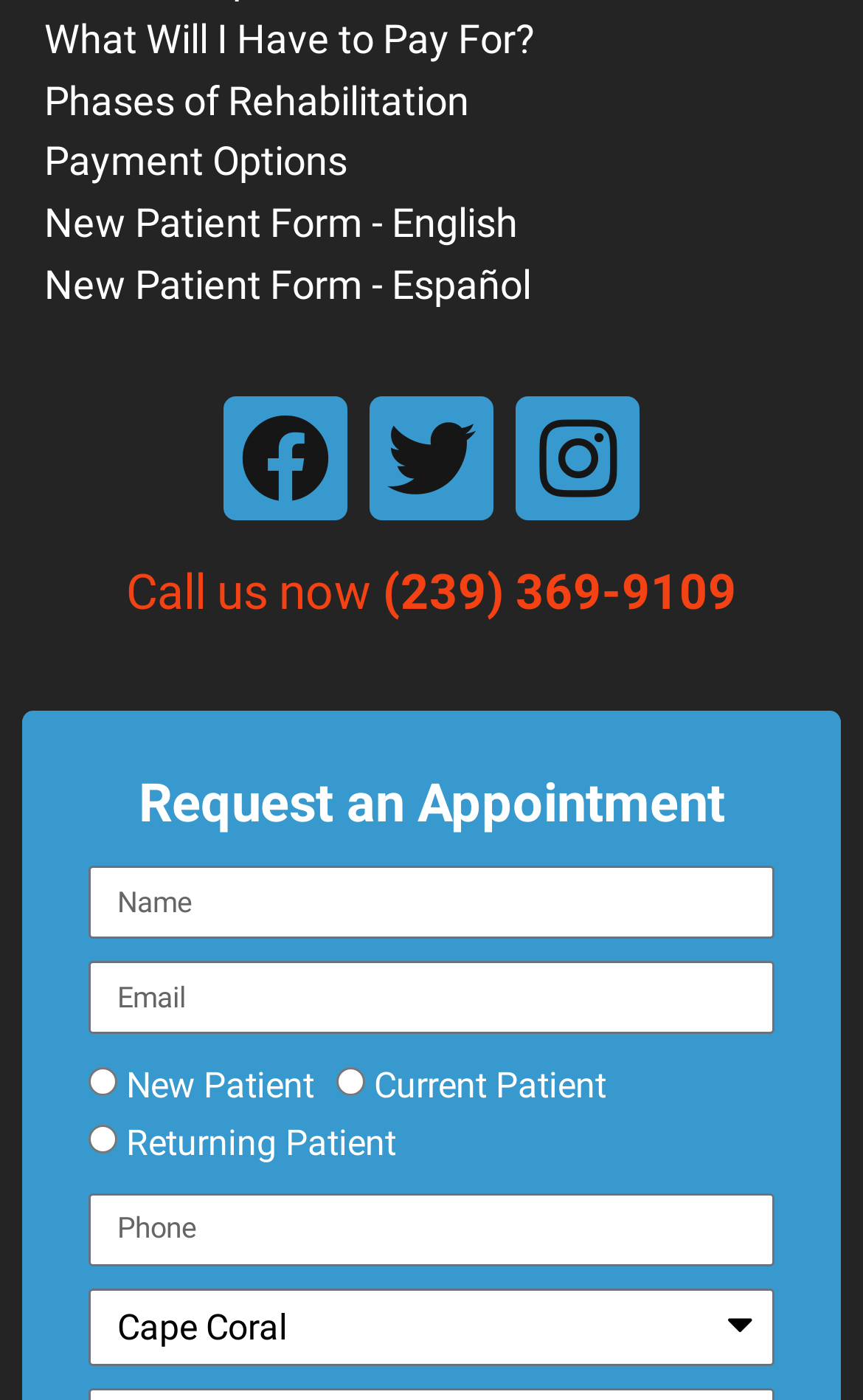Find and provide the bounding box coordinates for the UI element described here: "Instagram". The coordinates should be given as four float numbers between 0 and 1: [left, top, right, bottom].

[0.597, 0.283, 0.741, 0.372]